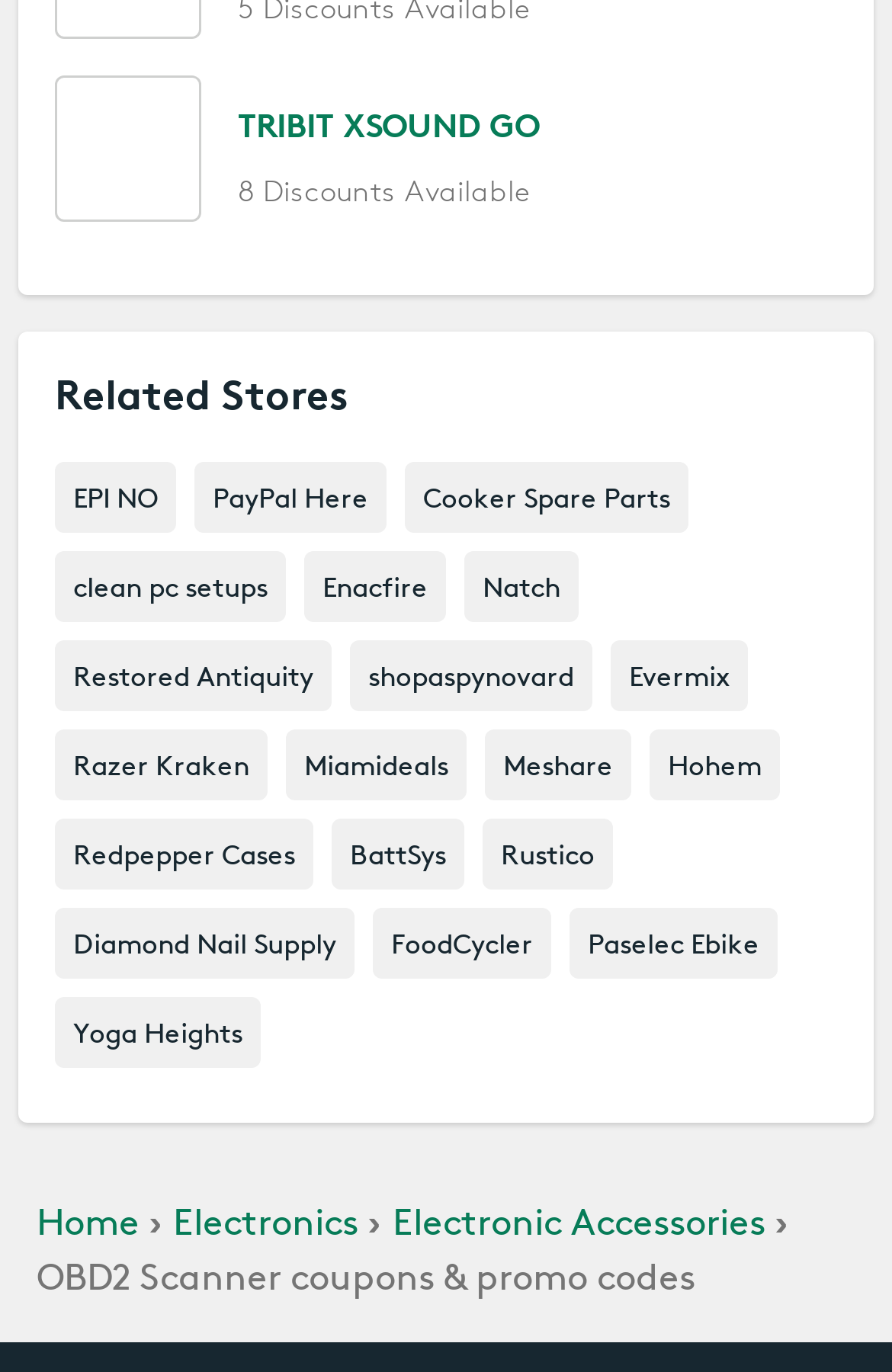What is the name of the first related store?
Provide an in-depth and detailed answer to the question.

The first related store is 'EPI NO' which is a link located at [0.062, 0.337, 0.197, 0.388] with the text 'EPI NO'.